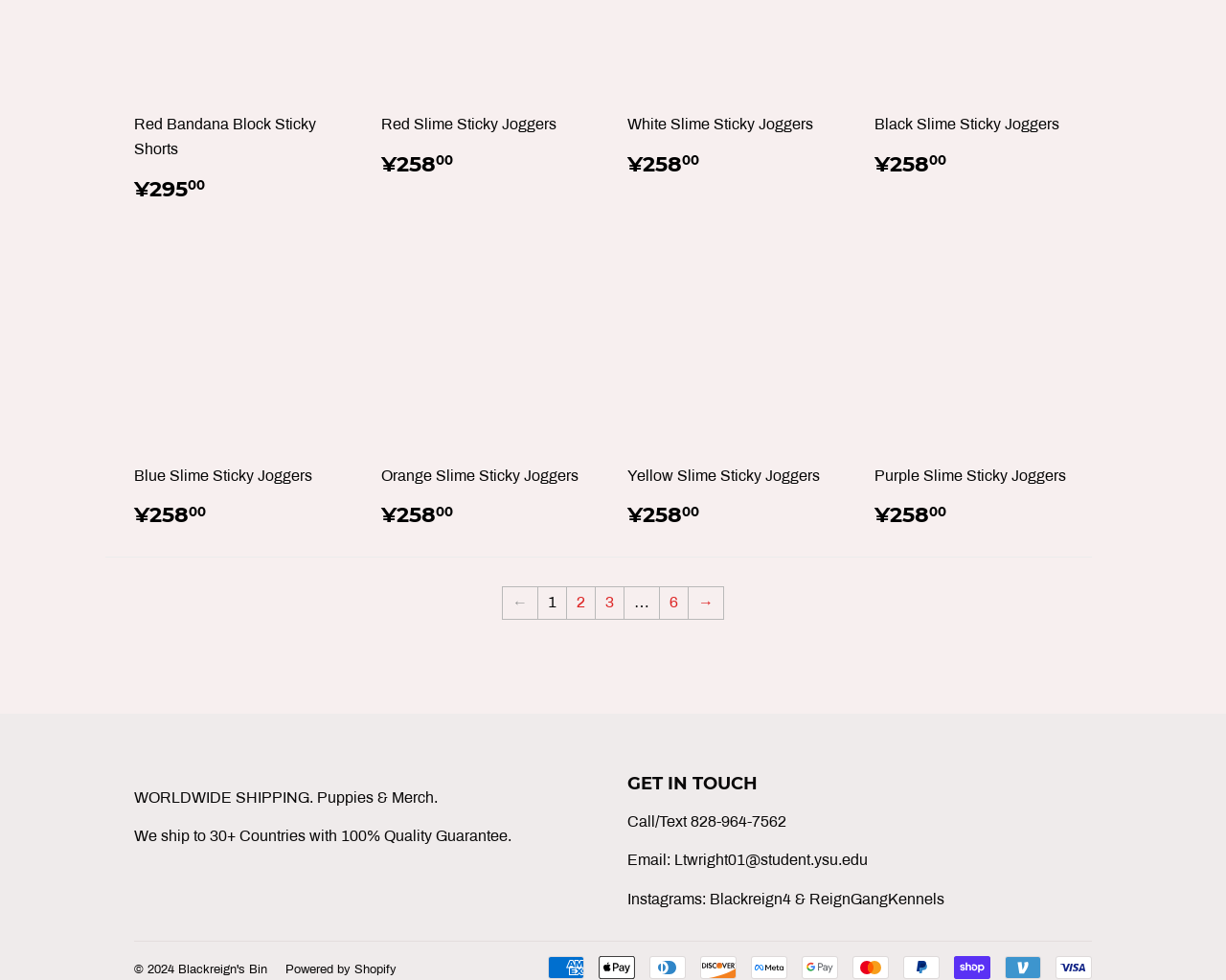Please mark the clickable region by giving the bounding box coordinates needed to complete this instruction: "Go to page 2".

[0.462, 0.598, 0.486, 0.632]